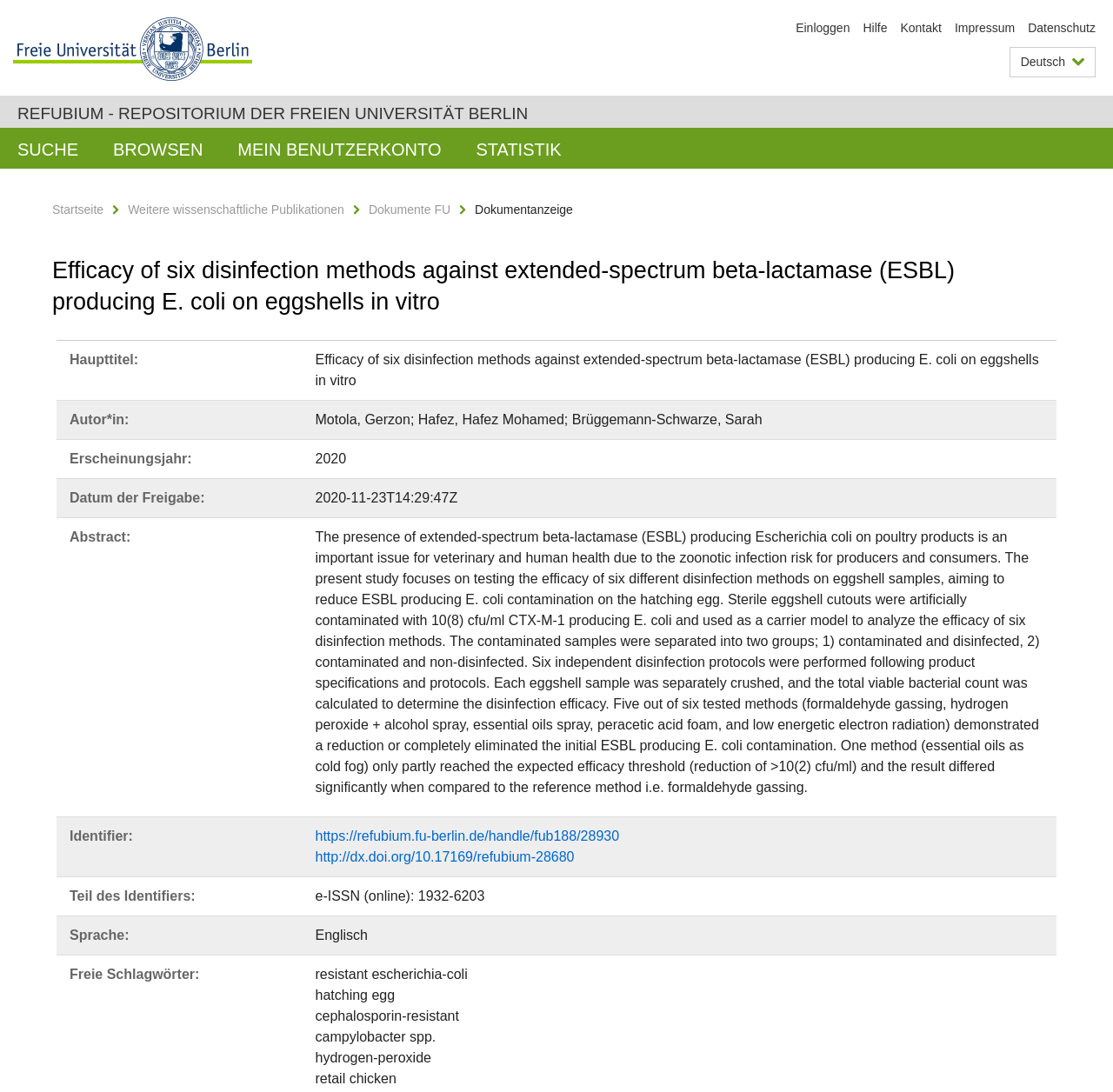What is the name of the university?
Refer to the image and offer an in-depth and detailed answer to the question.

I inferred this answer by looking at the logo of the university at the top left corner of the webpage, which says 'Logo der Freien Universität Berlin'.